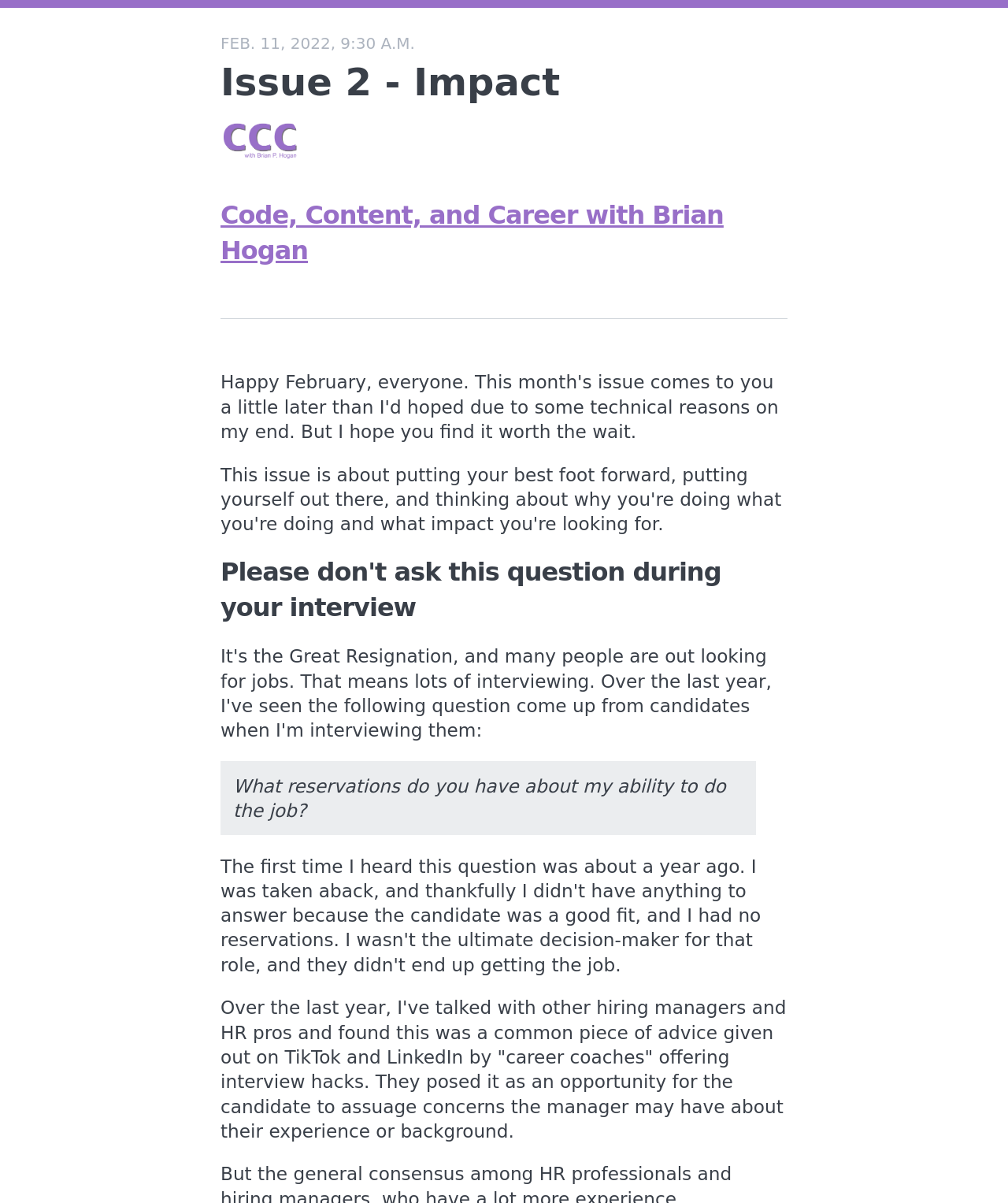Provide a brief response to the question below using a single word or phrase: 
What is the date of the current issue?

FEB. 11, 2022